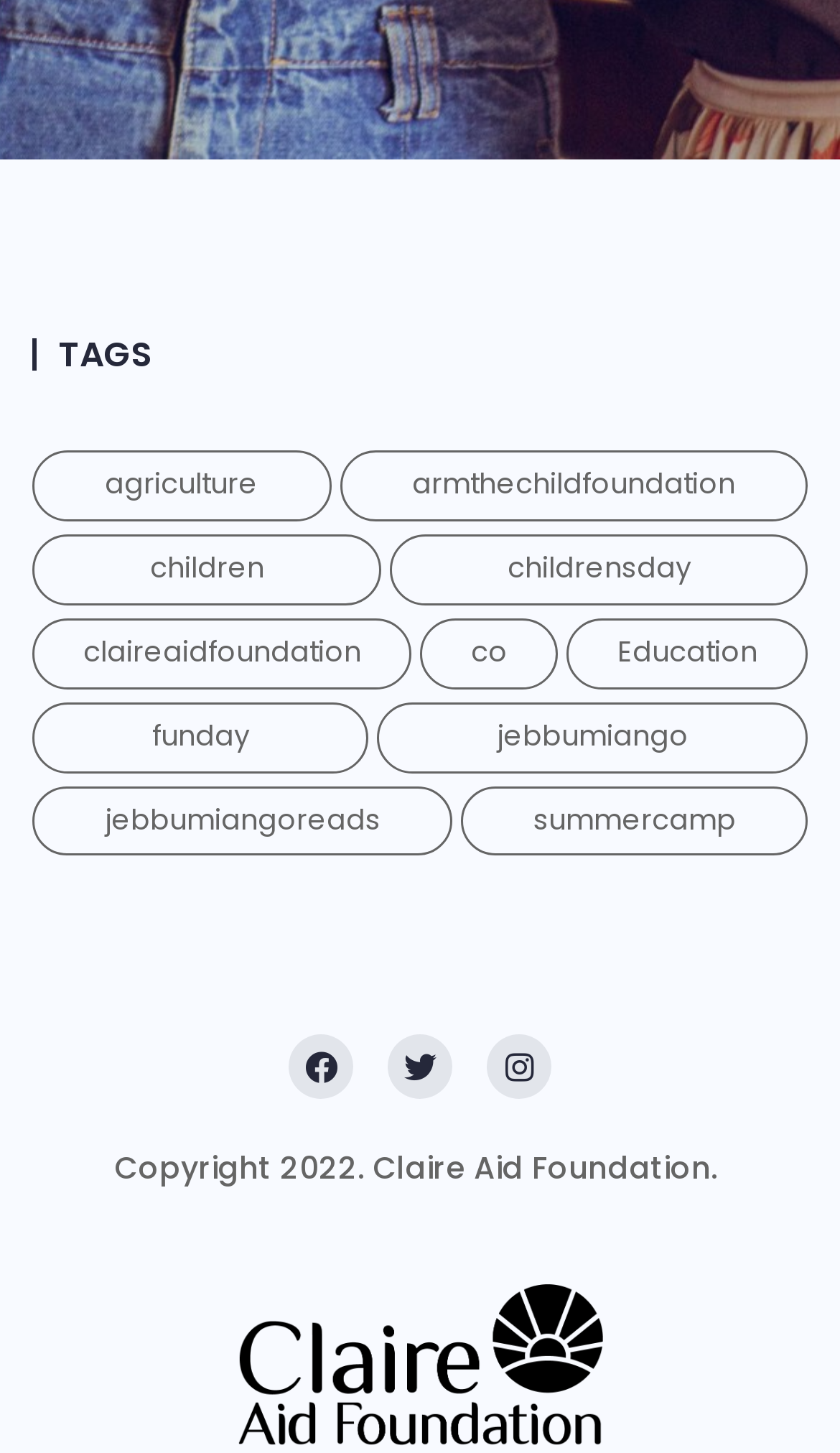Please specify the bounding box coordinates of the clickable section necessary to execute the following command: "Go to 'jebbumiangoreads'".

[0.038, 0.541, 0.538, 0.589]